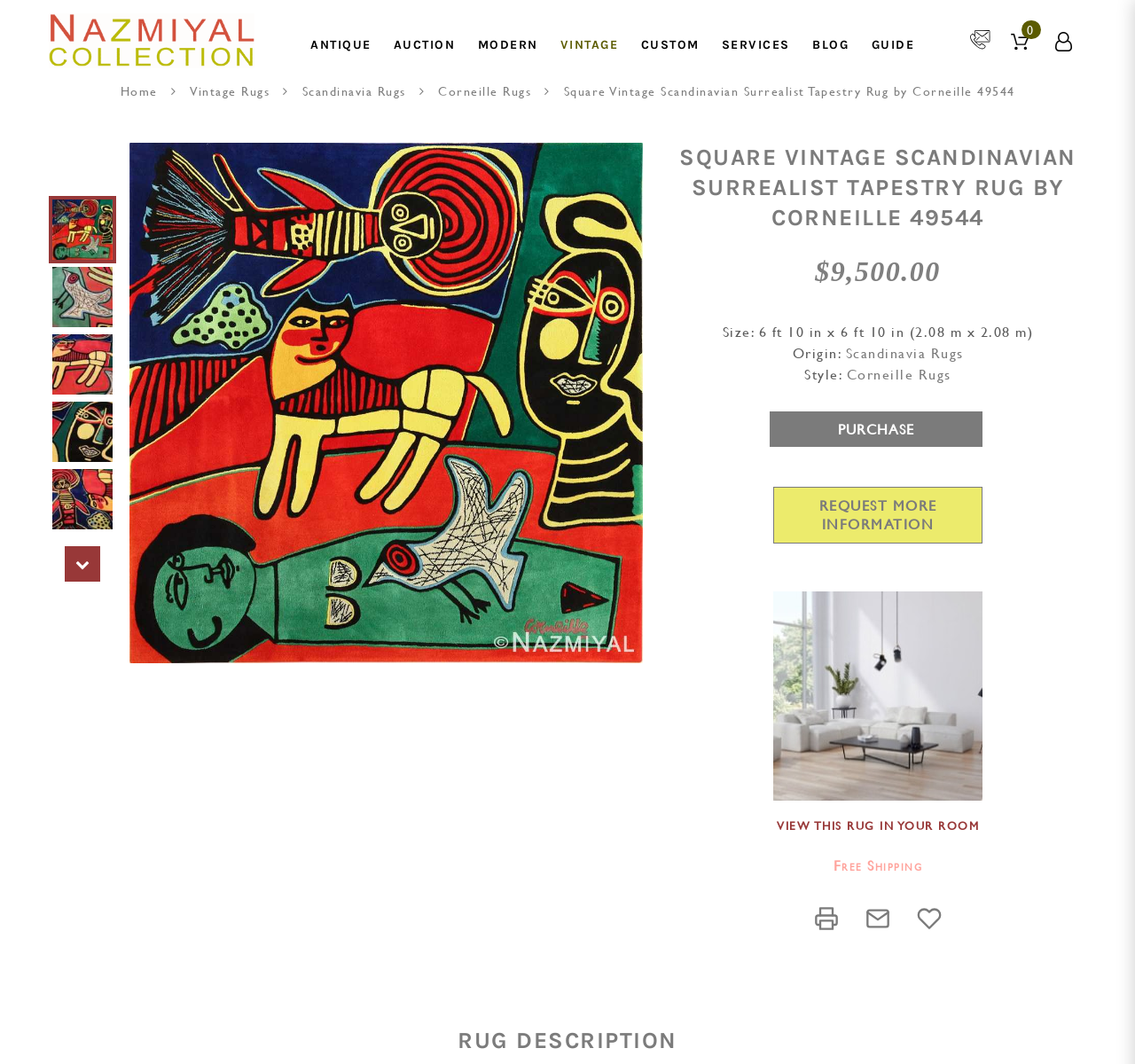Identify the title of the webpage and provide its text content.

SQUARE VINTAGE SCANDINAVIAN SURREALIST TAPESTRY RUG BY CORNEILLE 49544